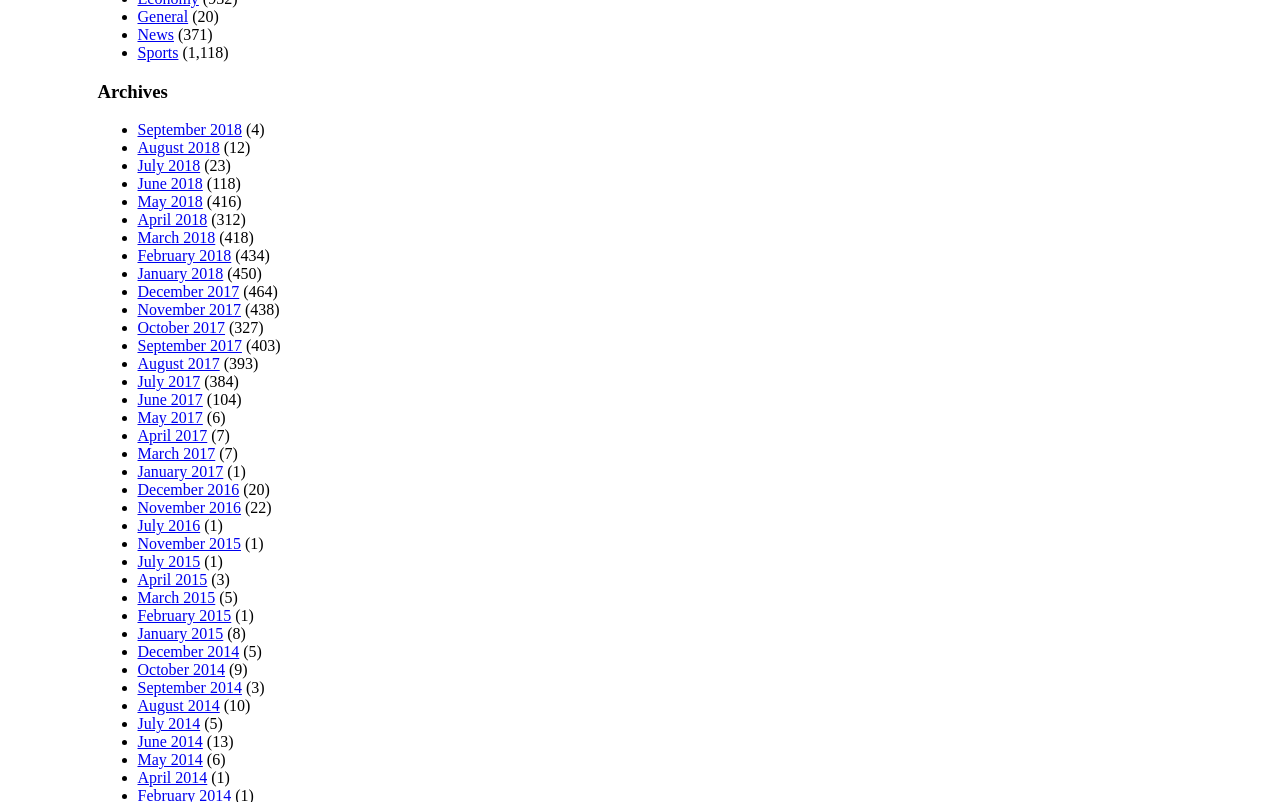In which year are there the most archived articles?
Based on the image, please offer an in-depth response to the question.

After reviewing the list of archived articles, I found that 2018 has the most articles, with a total of 1,343 articles across different months.